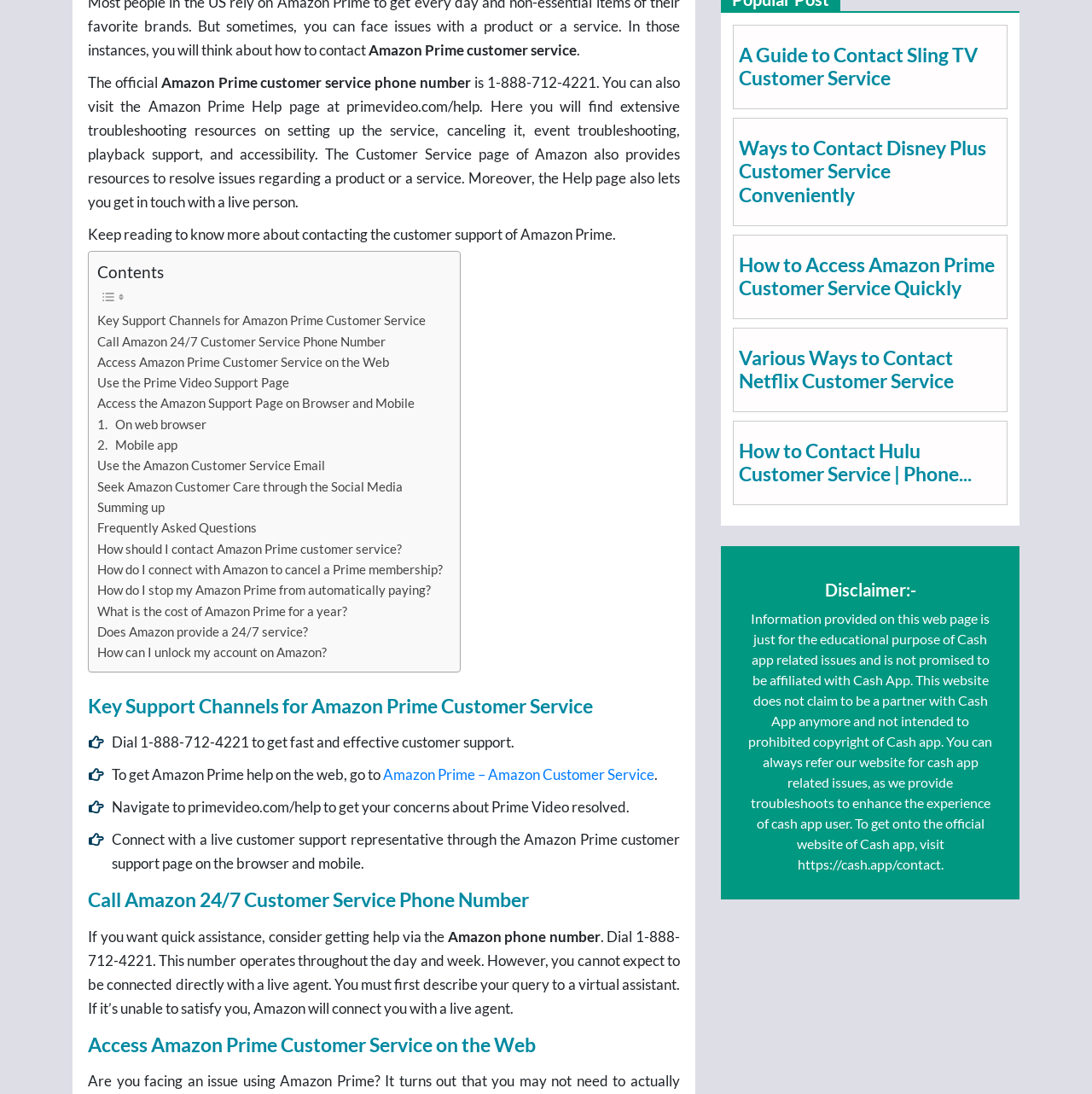From the webpage screenshot, predict the bounding box of the UI element that matches this description: "1. On web browser".

[0.102, 0.407, 0.209, 0.421]